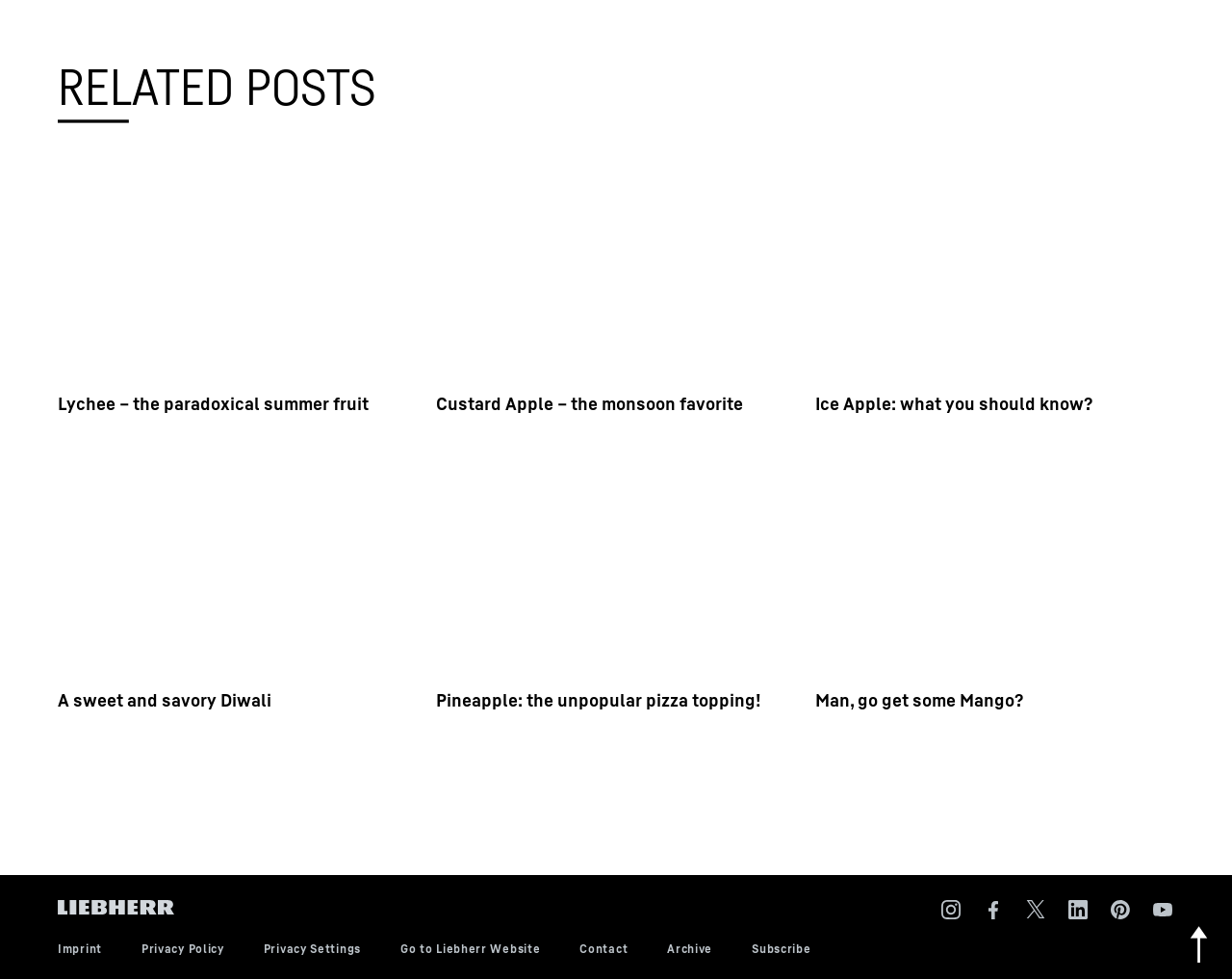How many social media links are present at the bottom of the webpage?
Please provide a detailed and thorough answer to the question.

At the bottom of the webpage, there are five social media links: Instagram, Facebook, 𝕏, LinkedIn, and Pinterest. These links can be found in the region with y-coordinate values ranging from 0.915 to 0.938.